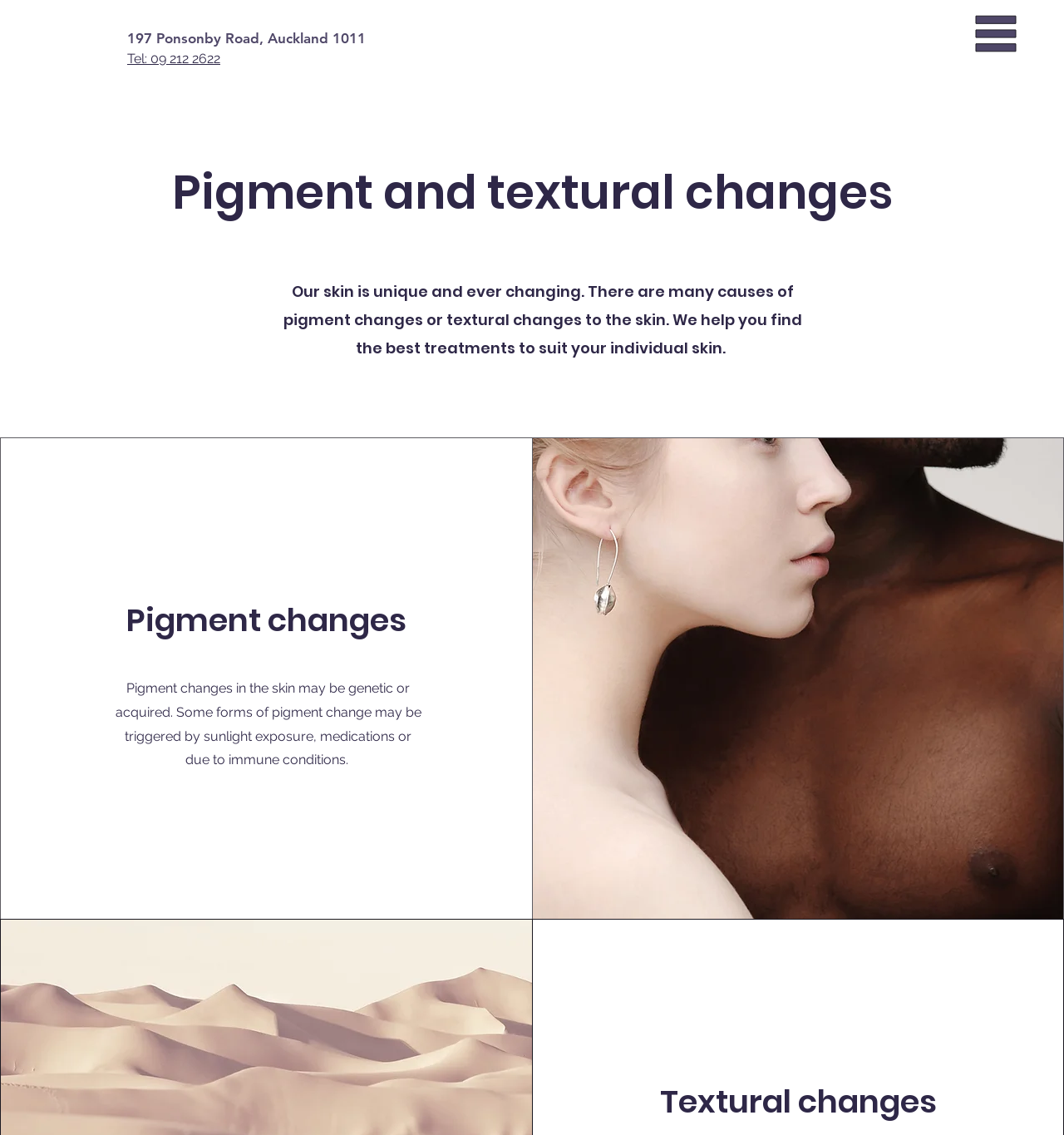Construct a comprehensive caption that outlines the webpage's structure and content.

The webpage is about pigment and textural changes, specifically focusing on skin-related issues. At the top left, there is a link displaying the address "197 Ponsonby Road, Auckland 1011", and next to it, another link shows the phone number "Tel: 09 212 2622". On the top right, there is a button with no text.

Below the address and phone number, a prominent heading "Pigment and textural changes" is centered on the page. Underneath this heading, a paragraph of text explains that skin is unique and ever-changing, and that the webpage helps find the best treatments for individual skin.

Further down, there are two subheadings: "Pigment changes" on the left and "Textural changes" at the bottom of the page. The "Pigment changes" section has a paragraph of text that discusses the causes of pigment changes, including genetic and acquired factors, sunlight exposure, medications, and immune conditions.

To the right of the "Pigment changes" section, there is an image titled "Bare Skins", which takes up a significant portion of the page. The "Textural changes" section is located at the bottom of the page, but it does not have any accompanying text or images.